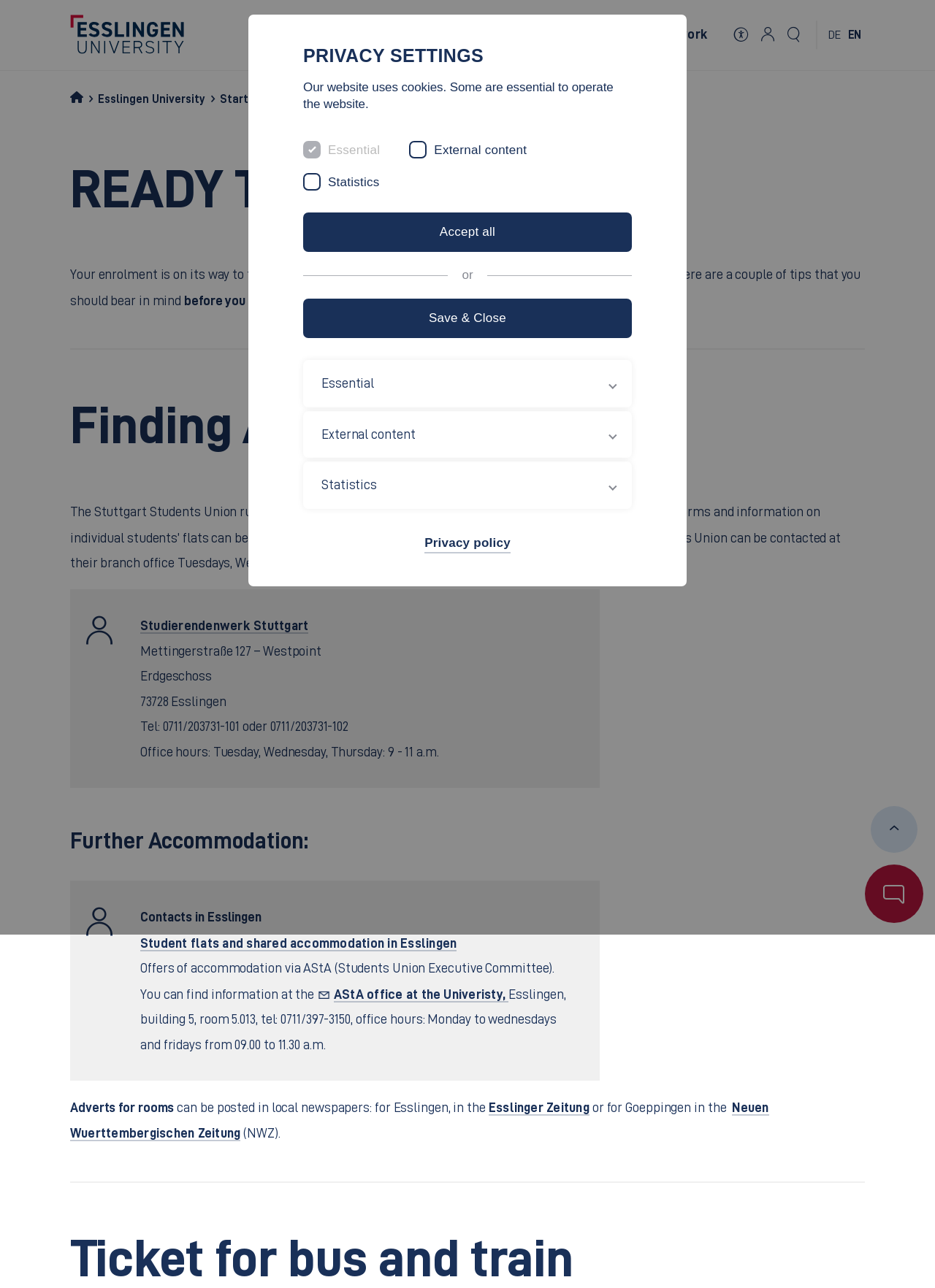Find the bounding box coordinates of the area that needs to be clicked in order to achieve the following instruction: "Click the 'Scroll to top' button". The coordinates should be specified as four float numbers between 0 and 1, i.e., [left, top, right, bottom].

[0.931, 0.626, 0.981, 0.662]